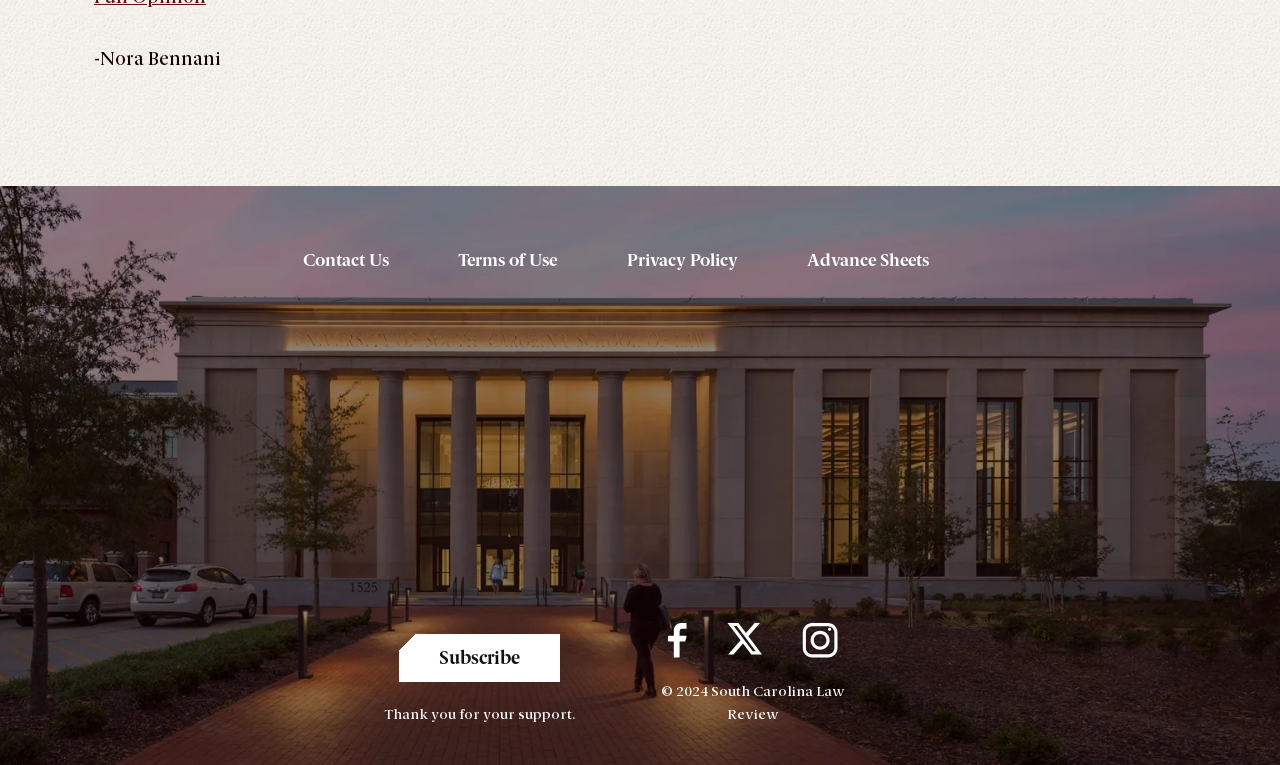Based on the description "Advance Sheets", find the bounding box of the specified UI element.

[0.631, 0.323, 0.726, 0.359]